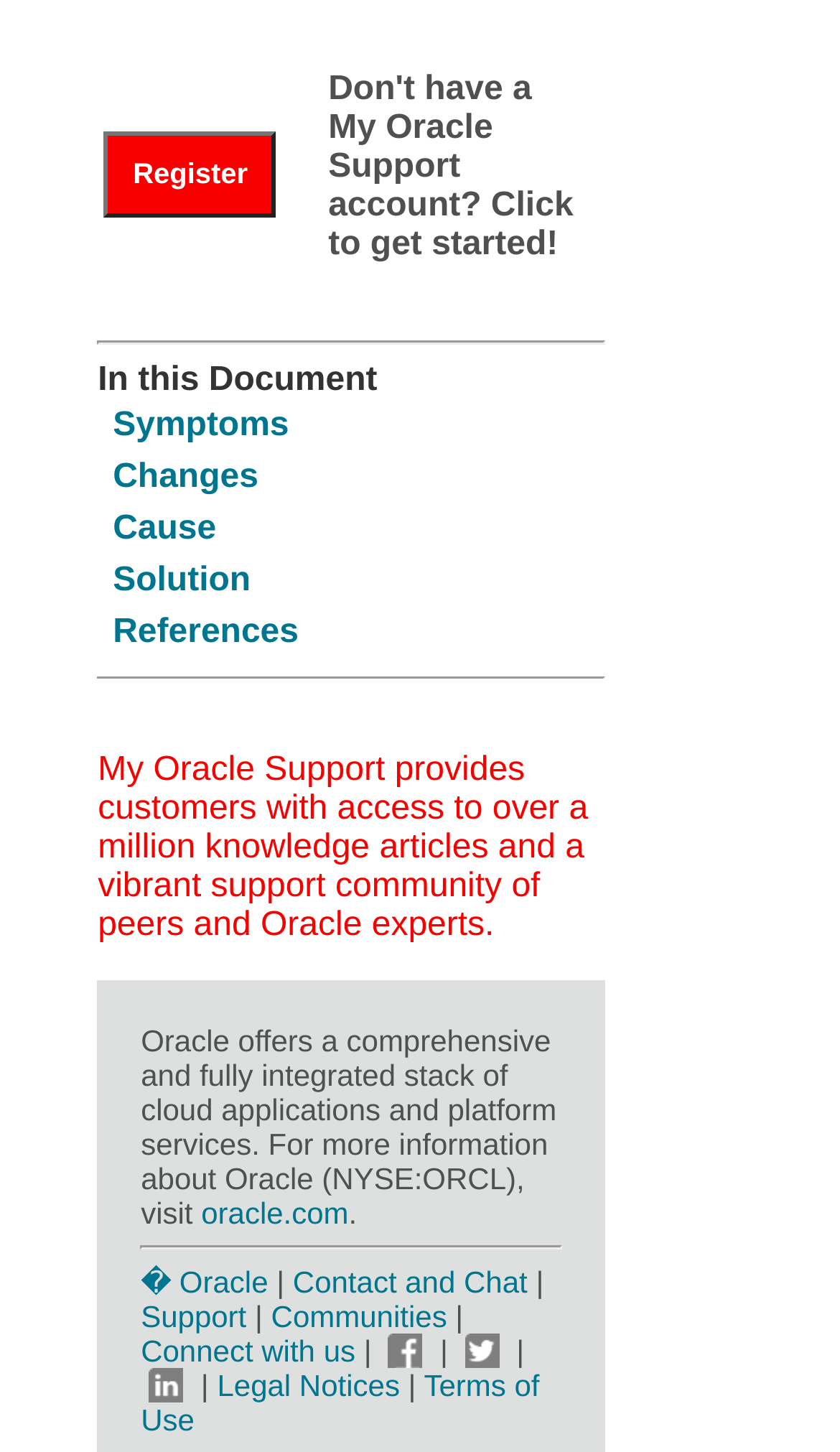Find the bounding box coordinates for the area that should be clicked to accomplish the instruction: "Click Solution".

[0.134, 0.388, 0.298, 0.413]